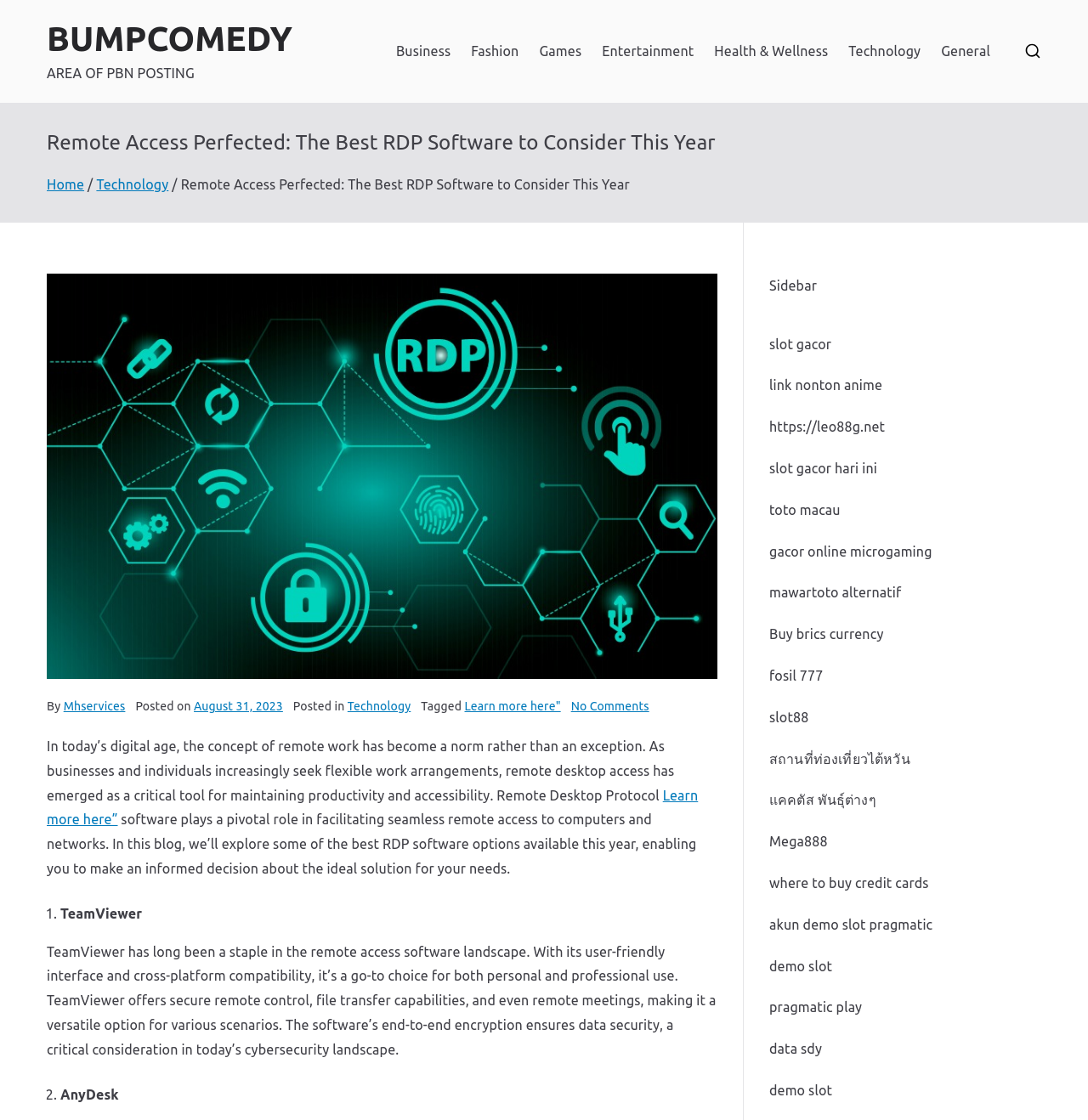Given the description Learn more here”, predict the bounding box coordinates of the UI element. Ensure the coordinates are in the format (top-left x, top-left y, bottom-right x, bottom-right y) and all values are between 0 and 1.

[0.043, 0.703, 0.642, 0.739]